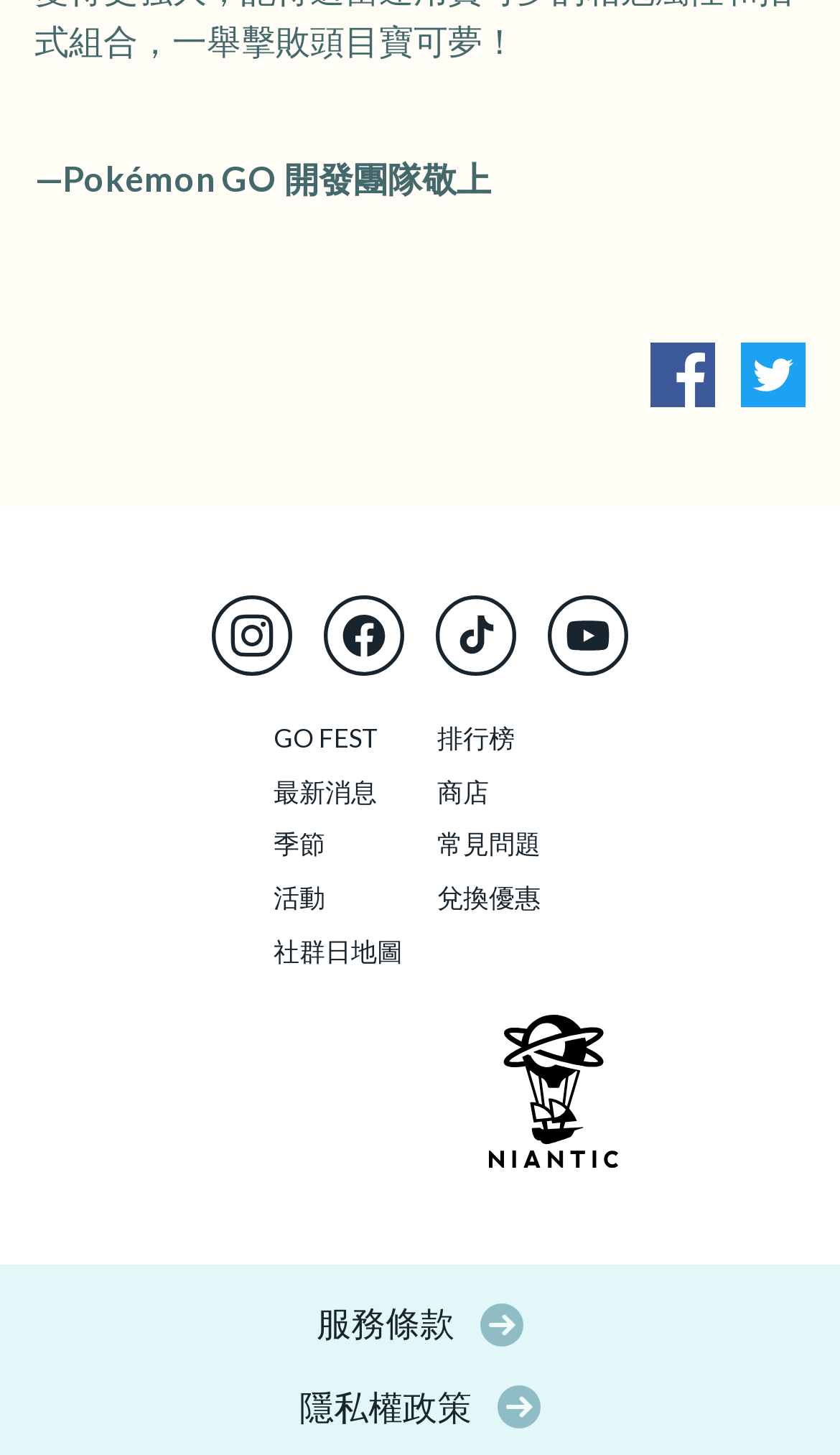Determine the bounding box of the UI component based on this description: "aria-label="TikTok"". The bounding box coordinates should be four float values between 0 and 1, i.e., [left, top, right, bottom].

[0.515, 0.407, 0.618, 0.466]